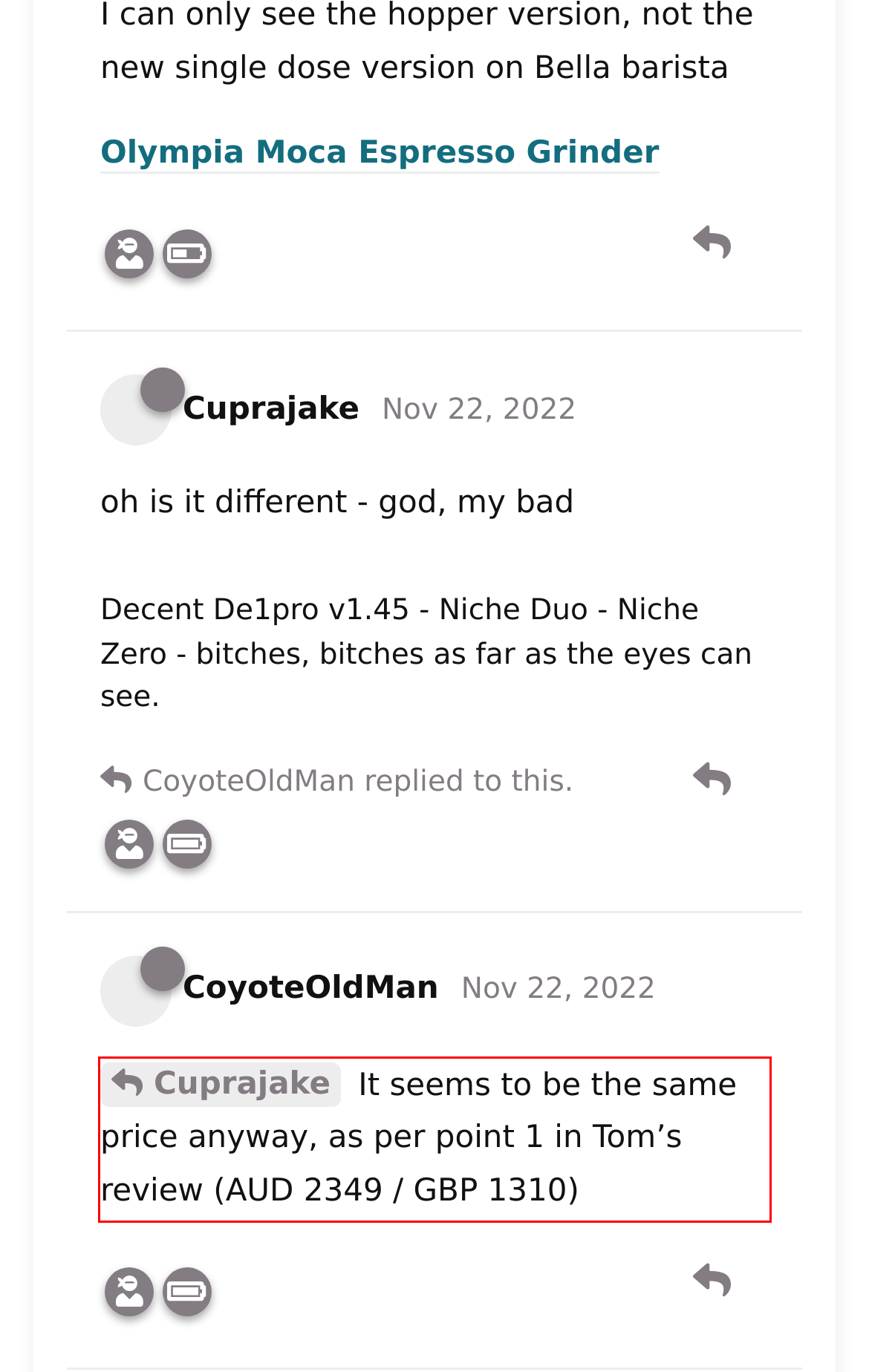Given a screenshot of a webpage, identify the red bounding box and perform OCR to recognize the text within that box.

Cuprajake It seems to be the same price anyway, as per point 1 in Tom’s review (AUD 2349 / GBP 1310)